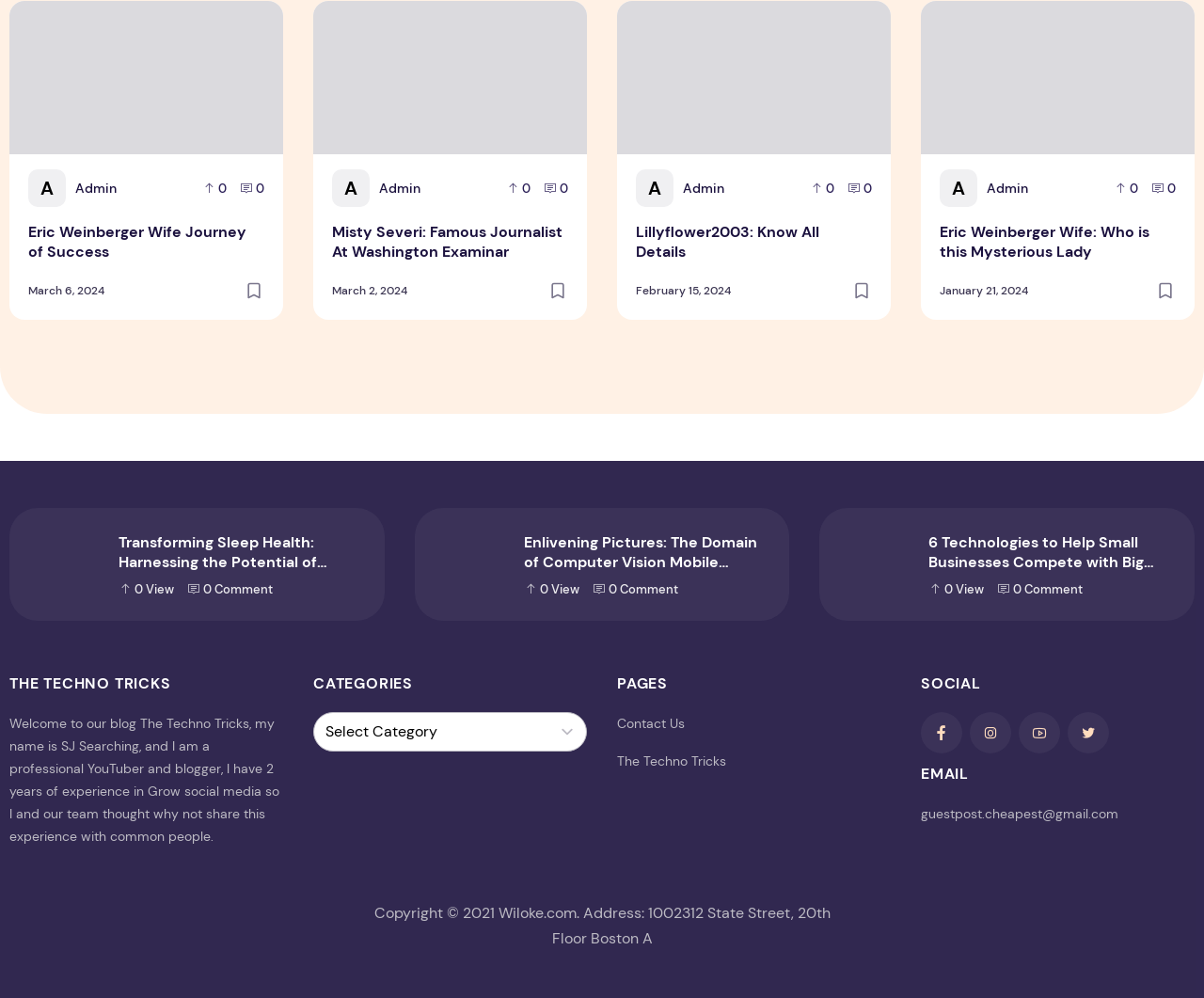Select the bounding box coordinates of the element I need to click to carry out the following instruction: "View Eric Weinberger Wife Journey of Success".

[0.008, 0.001, 0.235, 0.155]